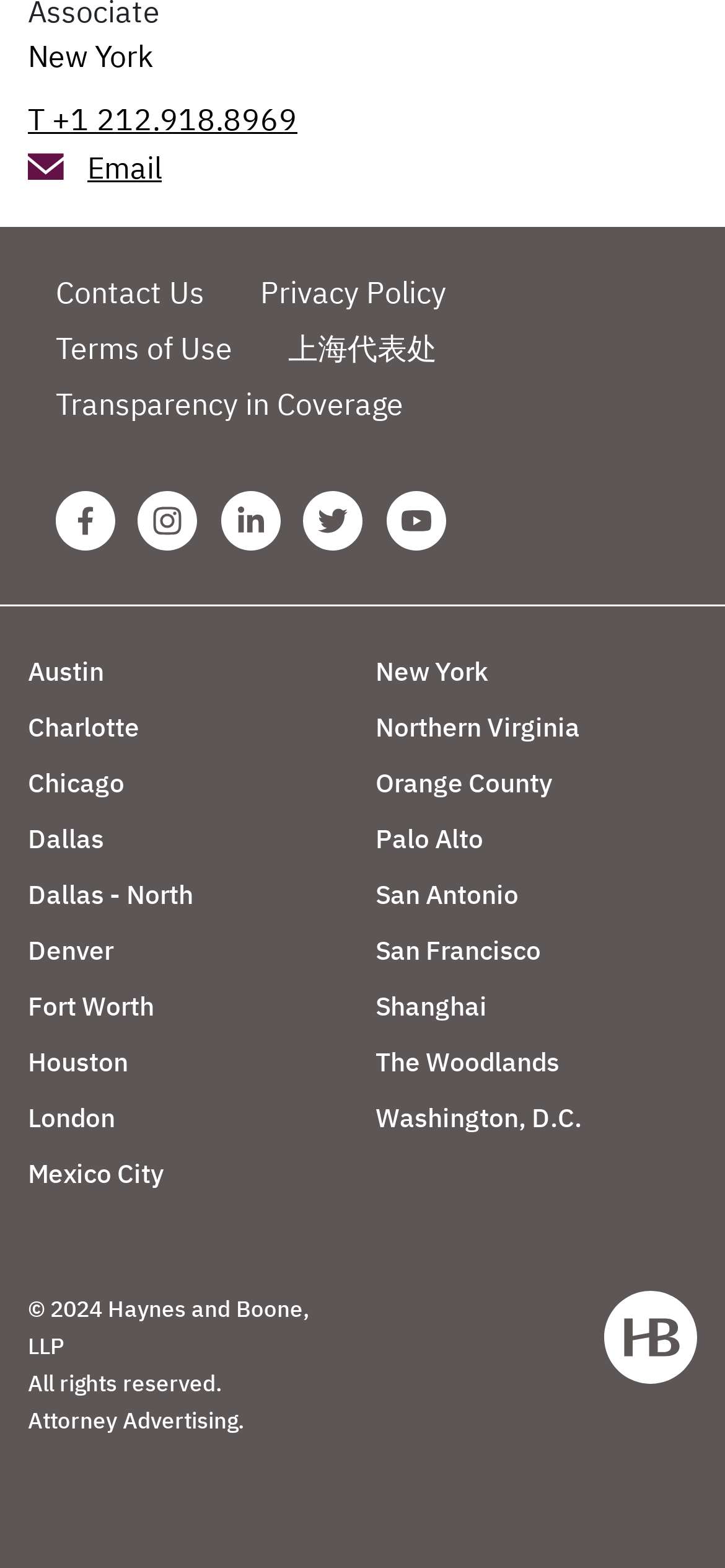How many social media links are there?
Using the image, elaborate on the answer with as much detail as possible.

There are four social media links: Facebook, Instagram, LinkedIn, and Twitter, each with its corresponding icon.